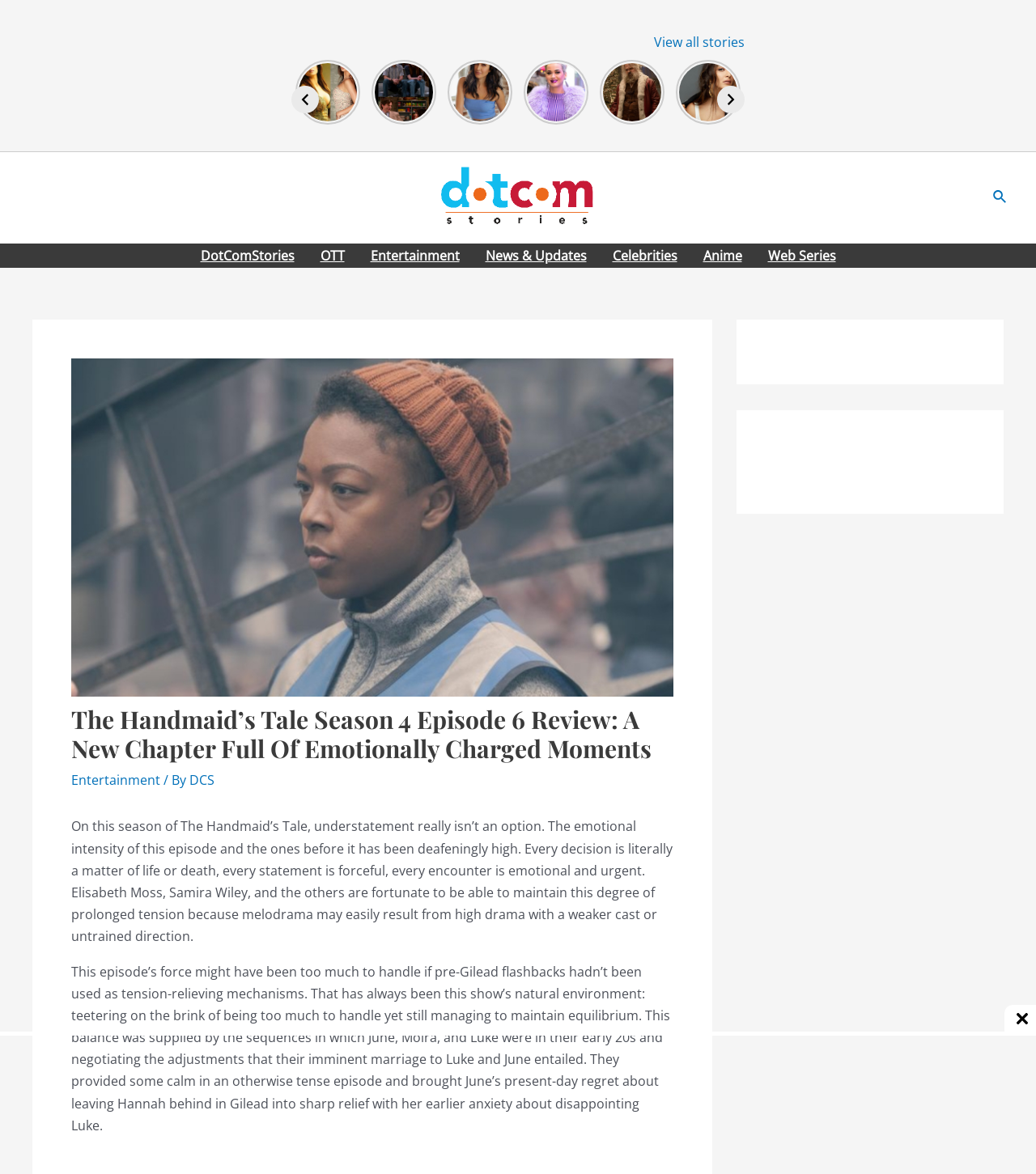Offer a thorough description of the webpage.

This webpage is a review of The Handmaid's Tale Season 4 Episode 6. At the top, there is a navigation menu with links to different sections of the website, including OTT, Entertainment, News & Updates, Celebrities, Anime, and Web Series. Below the navigation menu, there is a header section with a heading that reads "The Handmaid’s Tale Season 4 Episode 6 Review: A New Chapter Full Of Emotionally Charged Moments" and links to Entertainment and DCS.

The main content of the webpage is a review of the episode, which is divided into two paragraphs. The first paragraph describes the emotional intensity of the episode, stating that every decision is a matter of life or death and every encounter is emotional and urgent. The second paragraph discusses how the episode's force is balanced by pre-Gilead flashbacks, which provide a calm contrast to the tense episode.

On the left side of the webpage, there are several links to other articles, including "Palak Tiwari Is All Set To Dazzle Bollywood With Her Beauty", "That 90s Show Cast – All Main Characters Are back Except One", "11 Bollywood Actresses Who Changed Their Real Names", and more. Each link is accompanied by a small image. At the bottom of the webpage, there are more links to other articles, including "Violent Night Available On Only One Streaming Platform – Read Details" and "Kiara Advani’s Bold Looks Everyone Is Going Crazy For".

There are also two buttons, "Previous" and "Next", which are likely used for pagination. Additionally, there is a search icon link at the top right corner of the webpage.